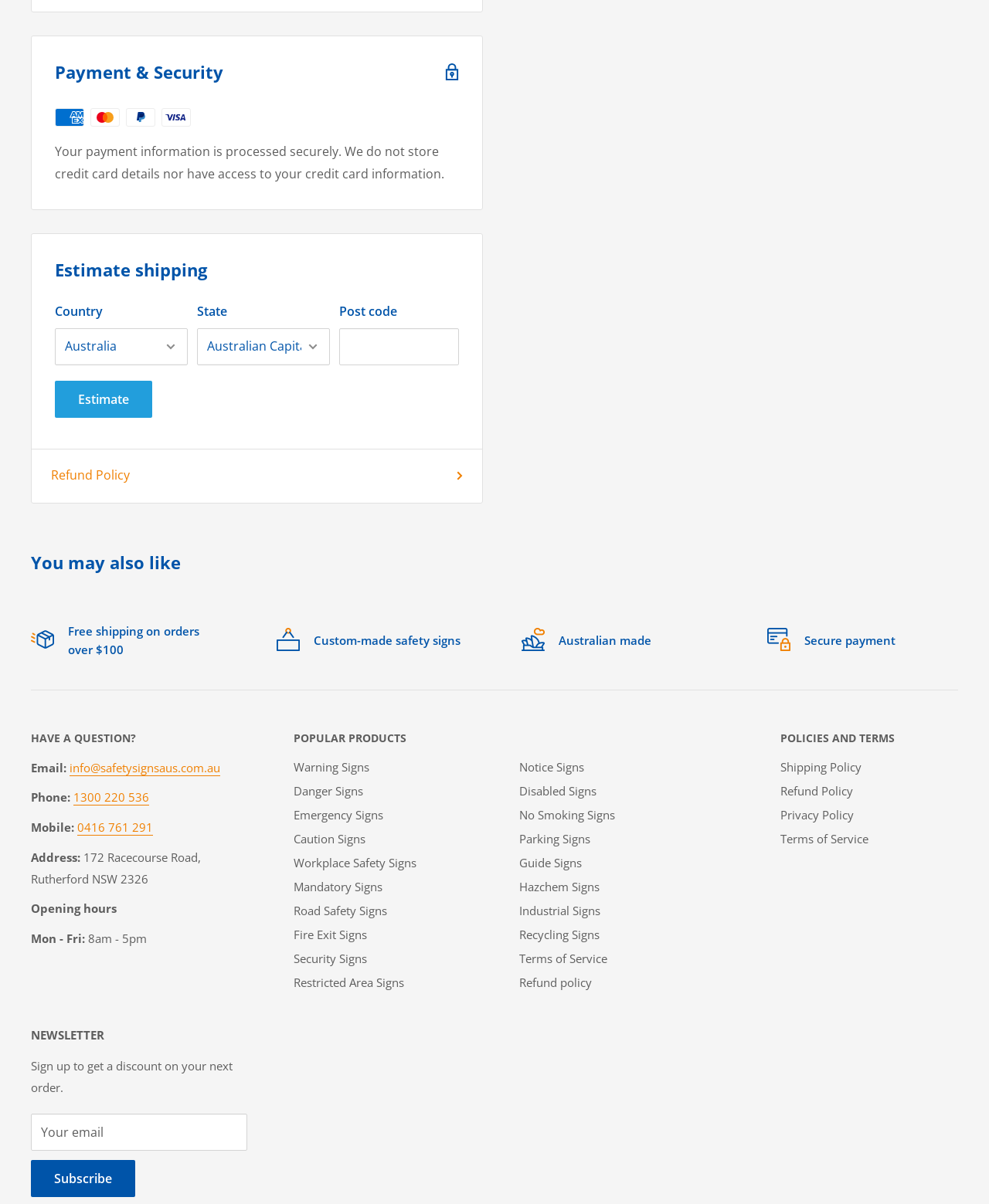Determine the bounding box of the UI component based on this description: "2 Badshah Love Life". The bounding box coordinates should be four float values between 0 and 1, i.e., [left, top, right, bottom].

None